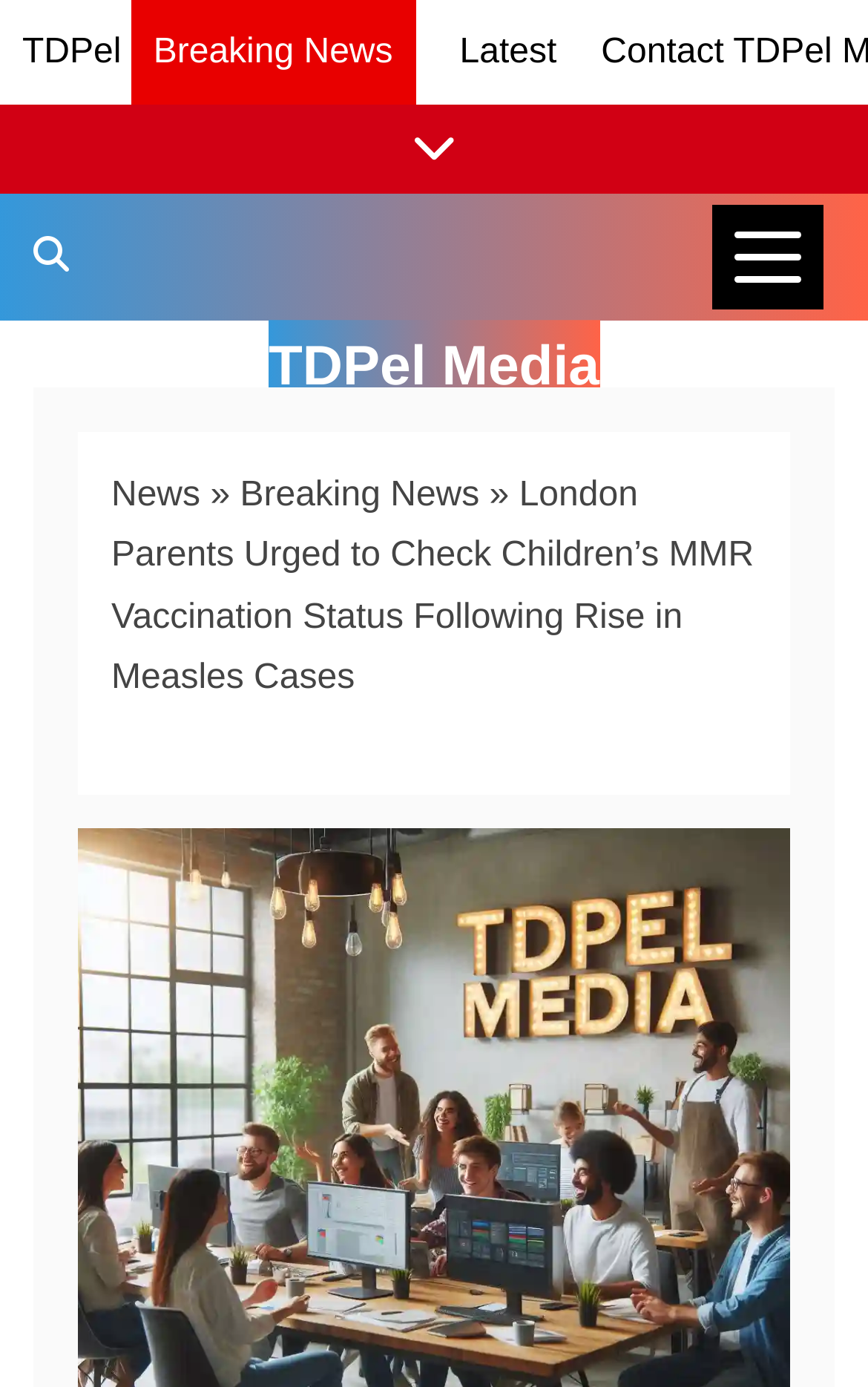Provide the text content of the webpage's main heading.

London Parents Urged to Check Children’s MMR Vaccination Status Following Rise in Measles Cases